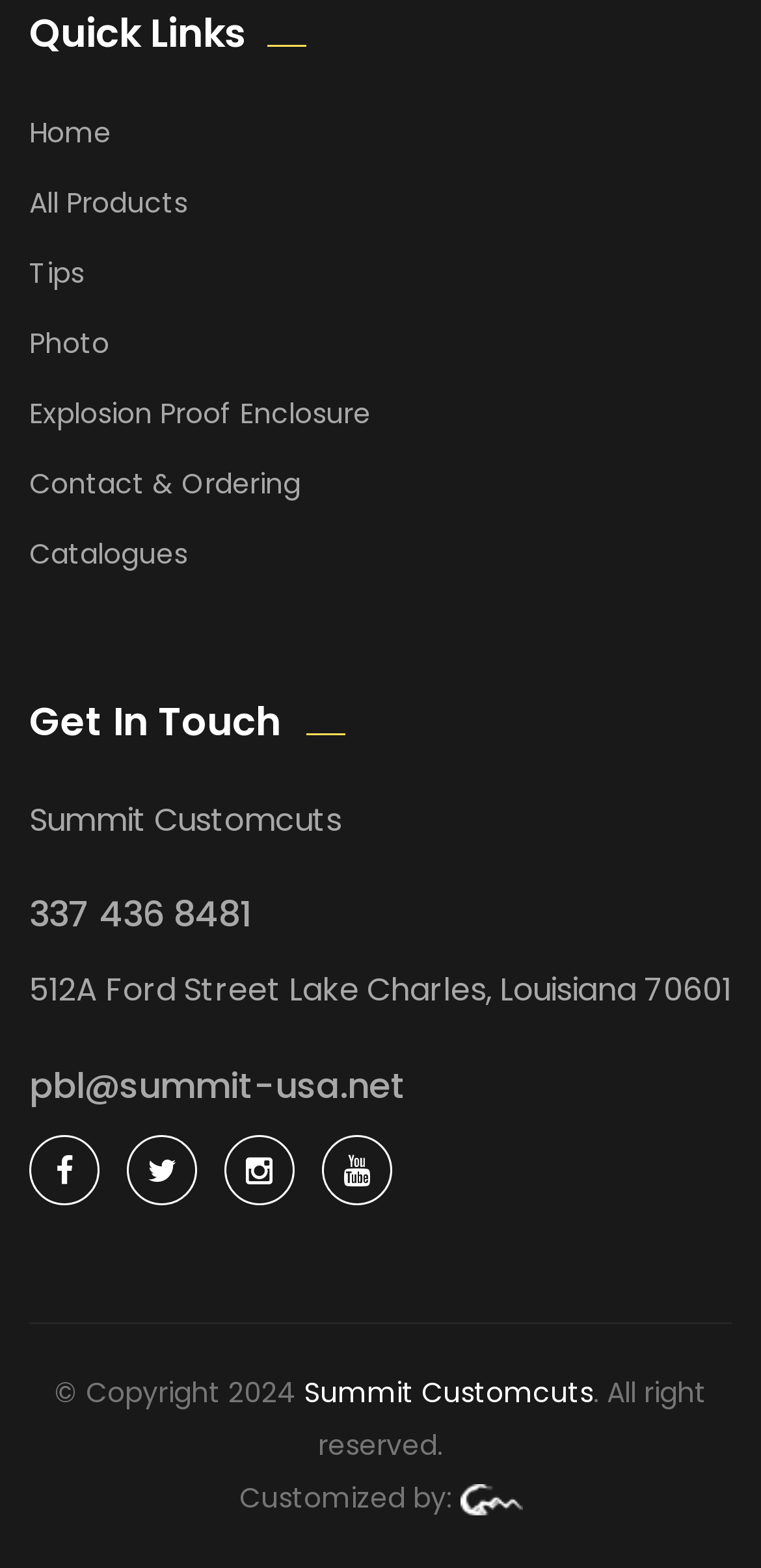Determine the bounding box coordinates for the area that needs to be clicked to fulfill this task: "Click the Send Comment button". The coordinates must be given as four float numbers between 0 and 1, i.e., [left, top, right, bottom].

None